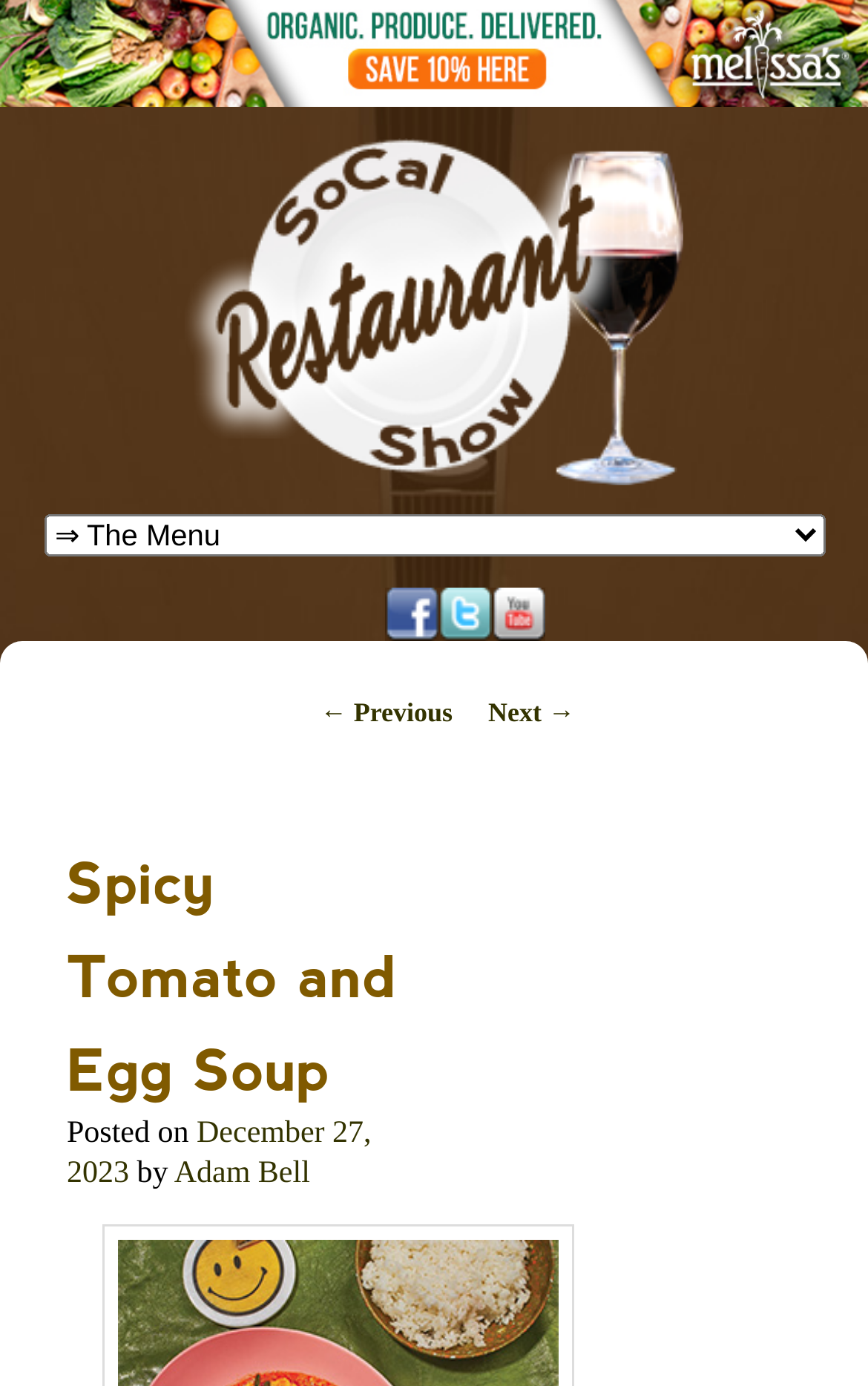Identify the bounding box of the HTML element described here: "alt="The Cooling Company logo"". Provide the coordinates as four float numbers between 0 and 1: [left, top, right, bottom].

None